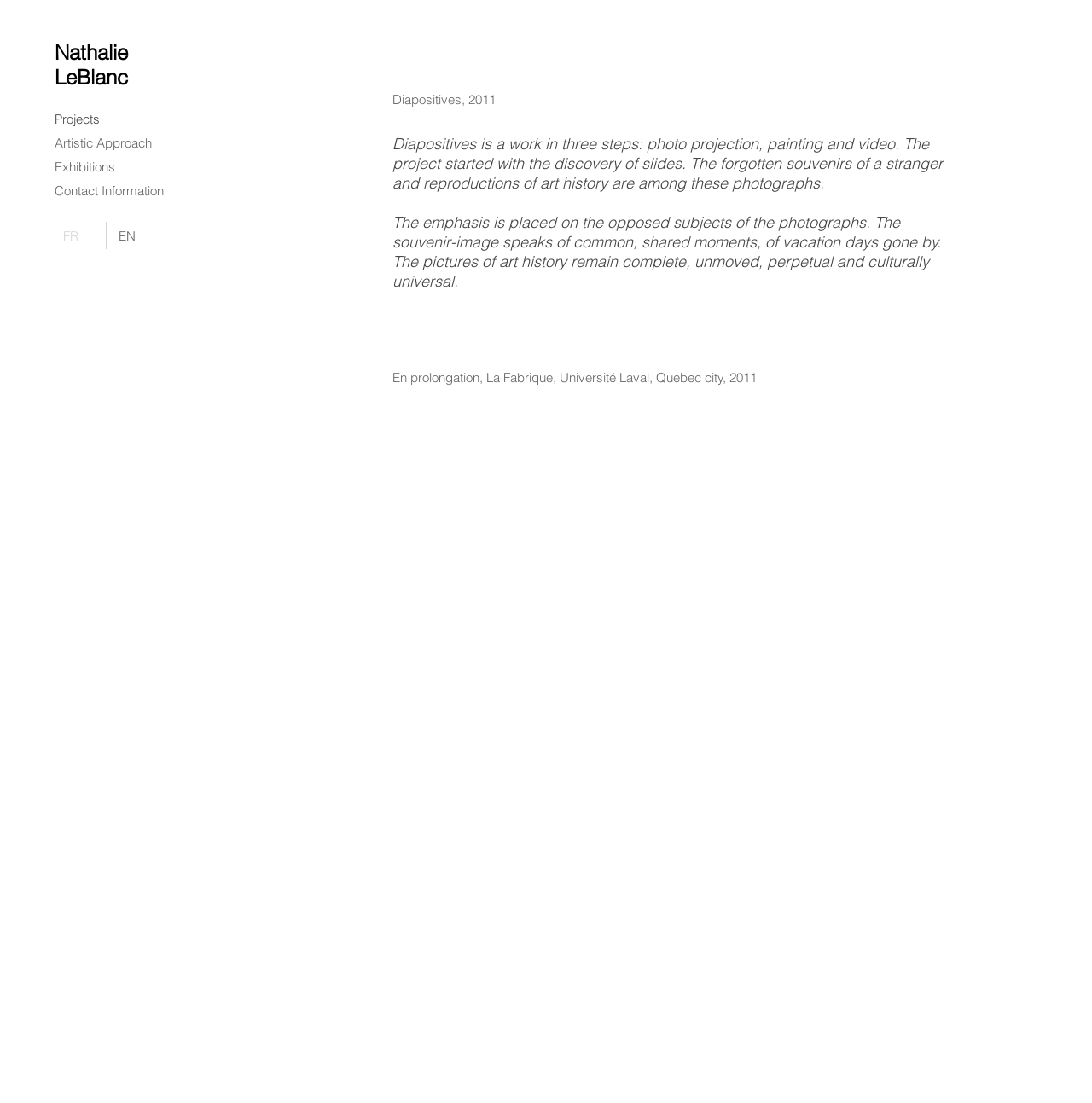Find the bounding box coordinates for the HTML element described as: "Contact Information". The coordinates should consist of four float values between 0 and 1, i.e., [left, top, right, bottom].

[0.05, 0.162, 0.255, 0.184]